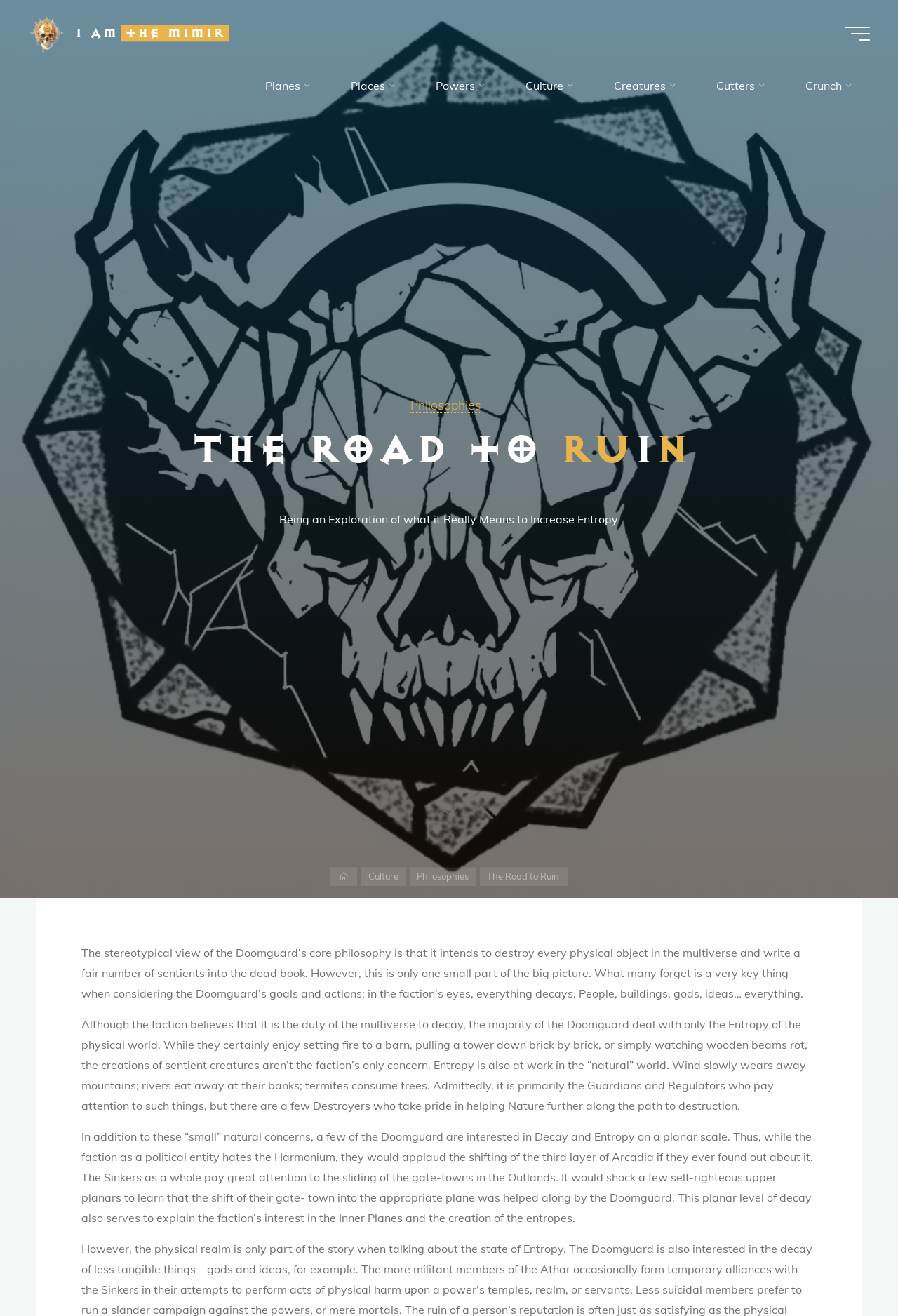How many main menu items are there?
Look at the screenshot and provide an in-depth answer.

I counted the number of links under the 'Top Menu' navigation element, which are 'Planes', 'Places', 'Powers', 'Culture', 'Creatures', 'Cutters', and 'Crunch'. Therefore, there are 7 main menu items.